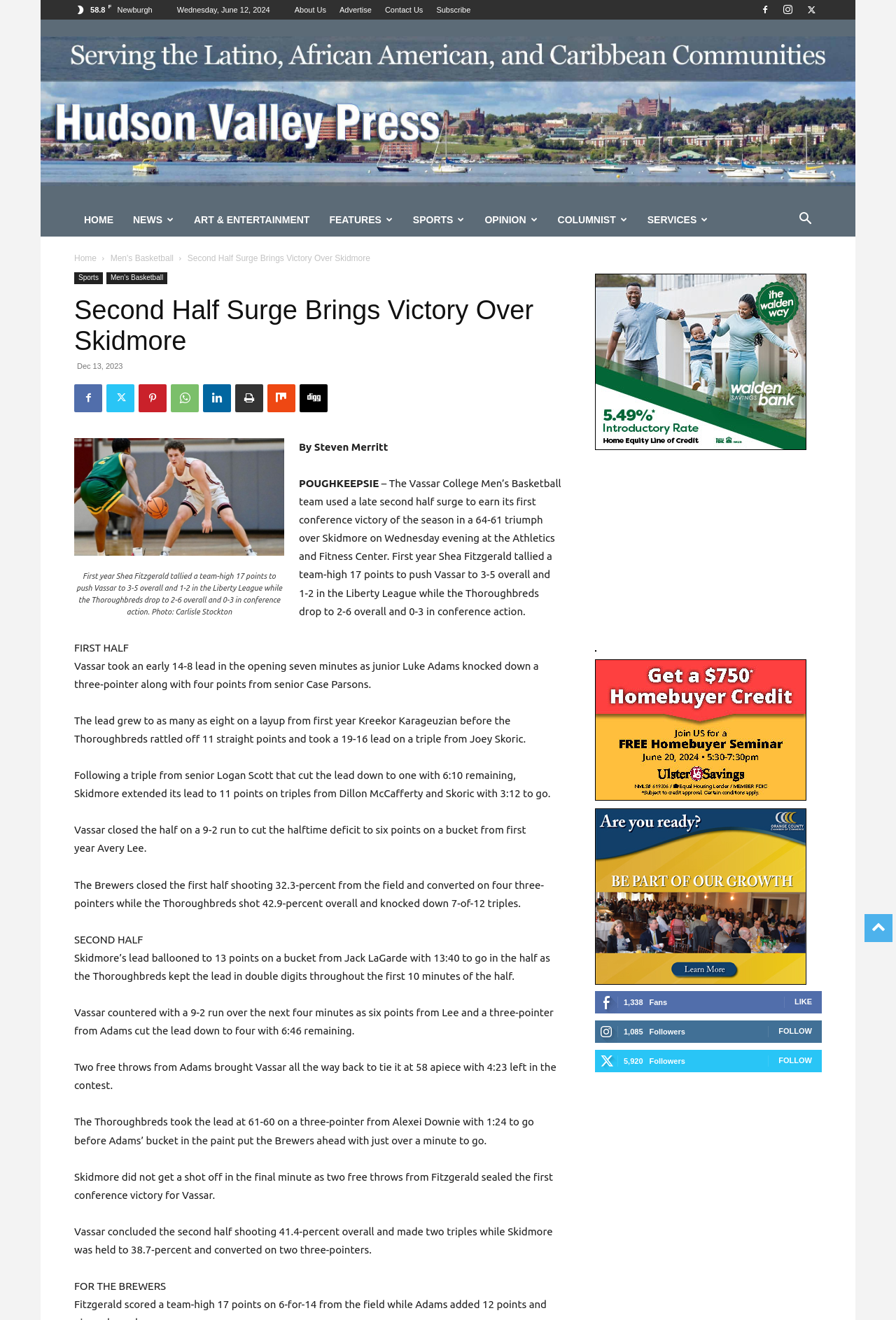Generate the text content of the main headline of the webpage.

Second Half Surge Brings Victory Over Skidmore